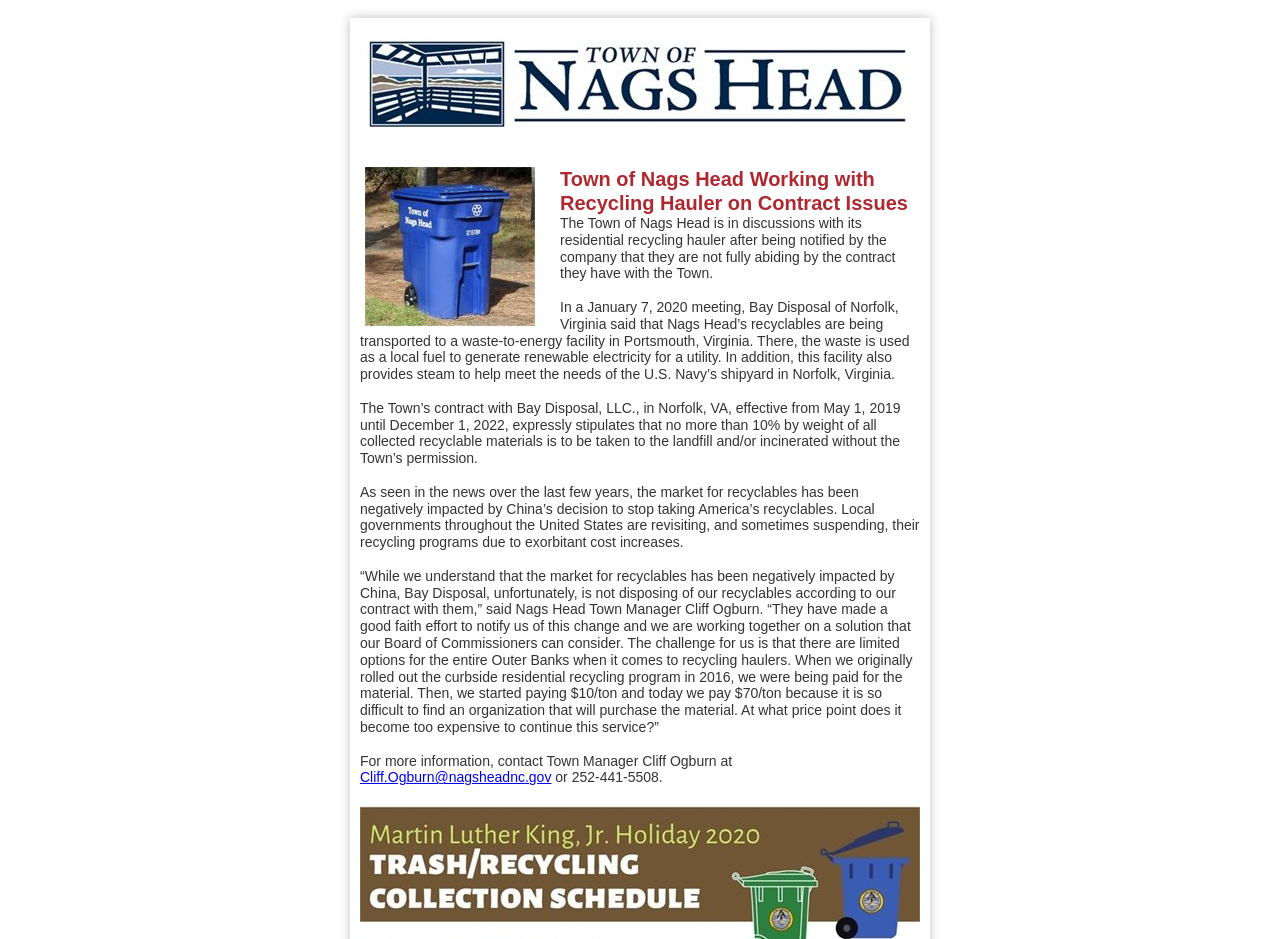What is the town discussing with its residential recycling hauler?
Using the screenshot, give a one-word or short phrase answer.

Contract issues